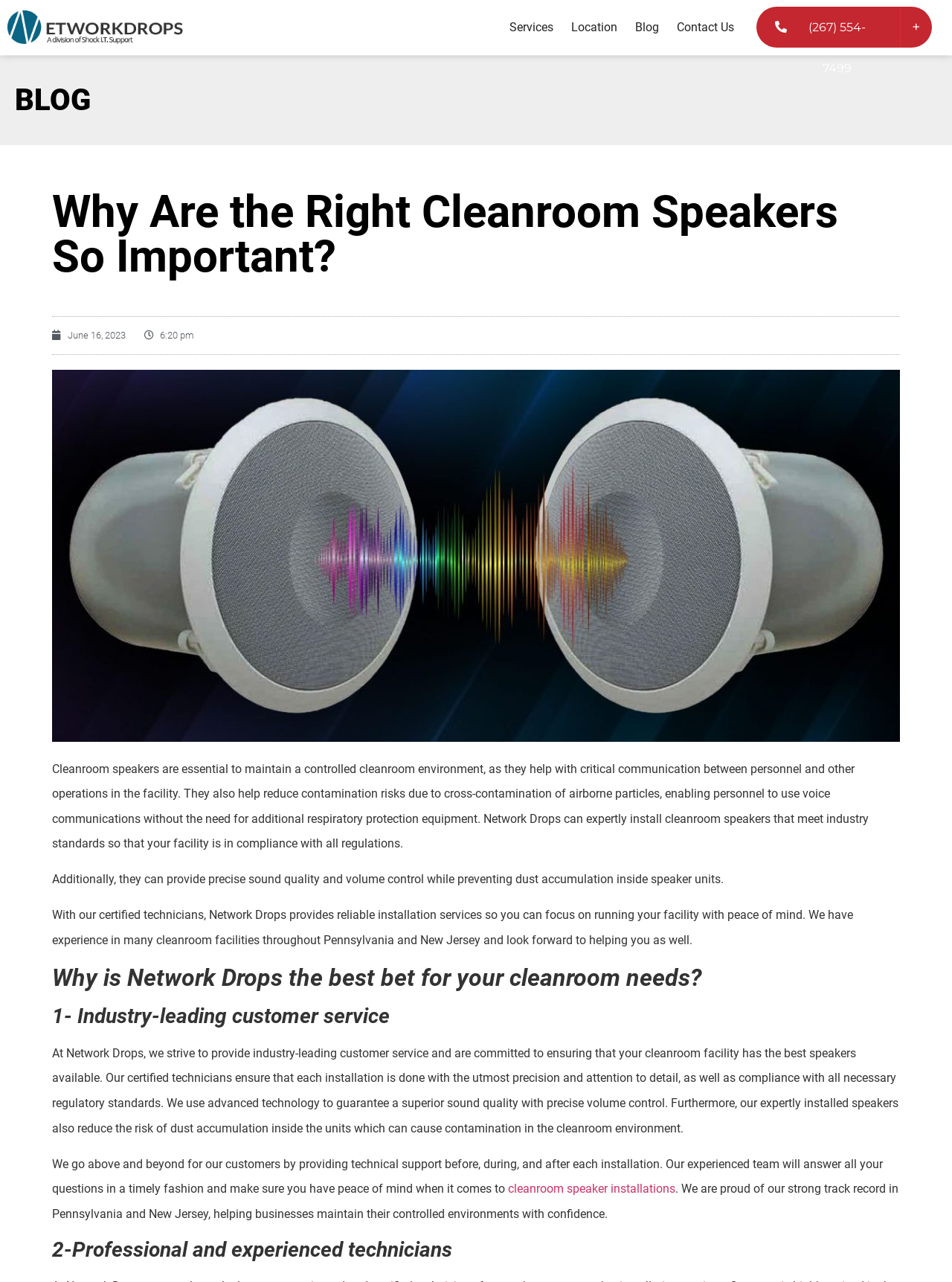Give a full account of the webpage's elements and their arrangement.

The webpage is about the importance of cleanroom speakers and the services provided by Network Drops. At the top left corner, there is a logo of Network Drops. Below the logo, there is a navigation menu with links to "Services", "Location", "Blog", and "Contact Us". On the right side of the navigation menu, there is a phone number with a "+" symbol.

The main content of the webpage is divided into sections. The first section has a heading "Why Are the Right Cleanroom Speakers So Important?" and a brief introduction to the importance of cleanroom speakers in maintaining a controlled environment. Below the introduction, there is an image related to cleanroom speakers.

The next section explains the benefits of cleanroom speakers, including reducing contamination risks and providing precise sound quality and volume control. This section is followed by a paragraph about Network Drops' reliable installation services and their experience in many cleanroom facilities throughout Pennsylvania and New Jersey.

The webpage then highlights why Network Drops is the best bet for cleanroom needs, with two sections: "Industry-leading customer service" and "Professional and experienced technicians". Each section has a heading and a detailed description of the services provided by Network Drops, including their commitment to customer service, technical support, and expertise in cleanroom speaker installations.